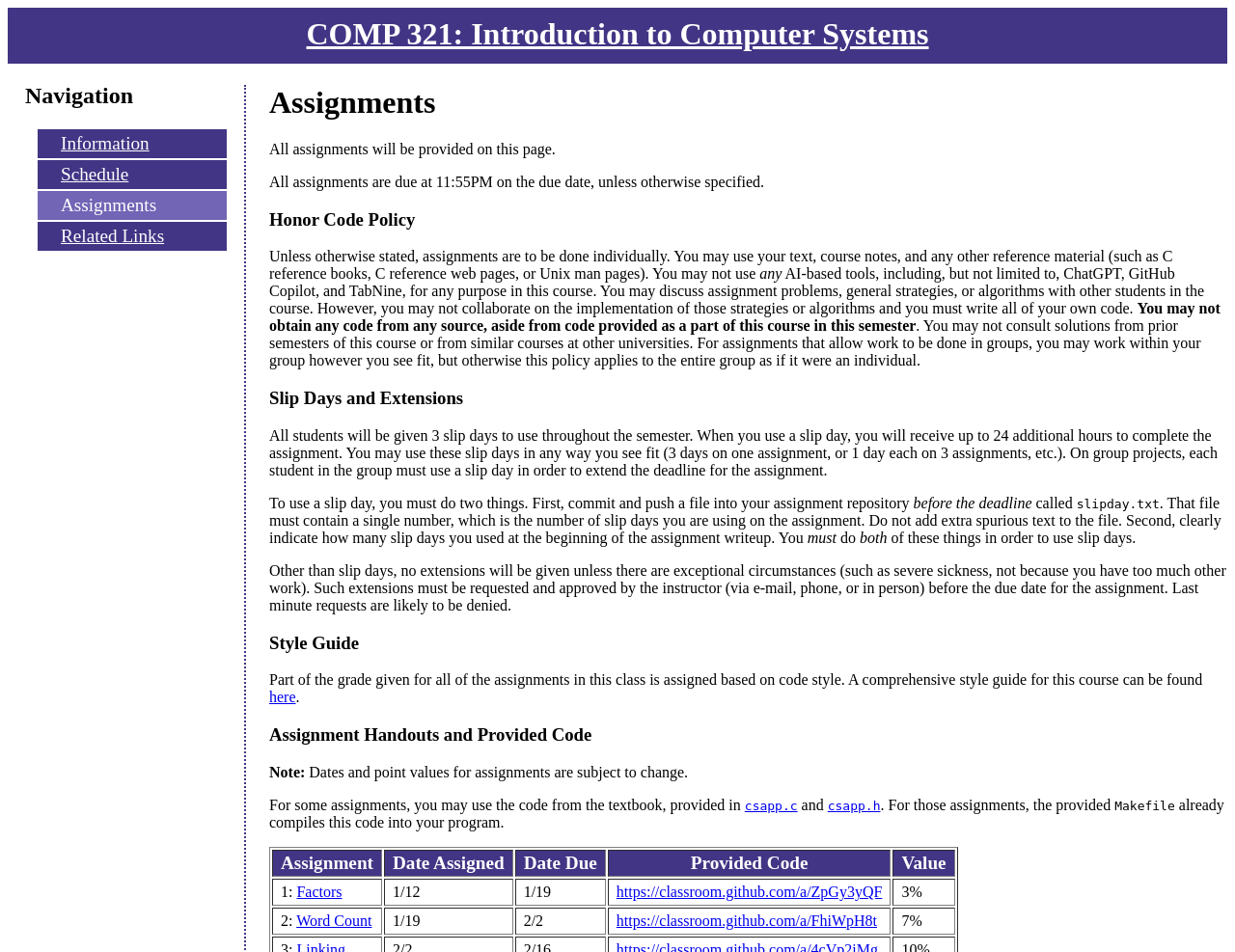Please specify the bounding box coordinates of the region to click in order to perform the following instruction: "check Word Count".

[0.24, 0.958, 0.301, 0.975]